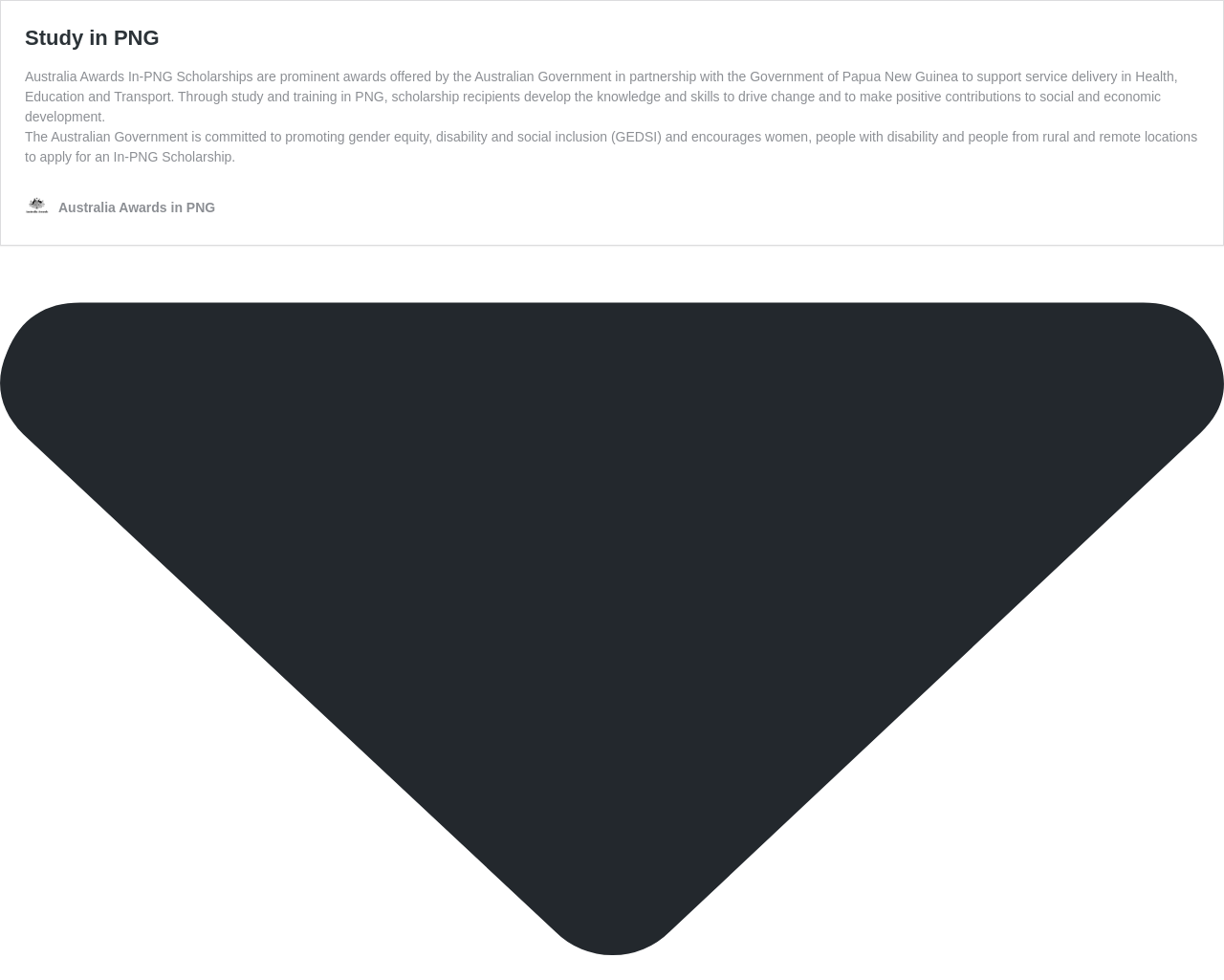From the given element description: "Australia Awards in PNG", find the bounding box for the UI element. Provide the coordinates as four float numbers between 0 and 1, in the order [left, top, right, bottom].

[0.02, 0.2, 0.176, 0.224]